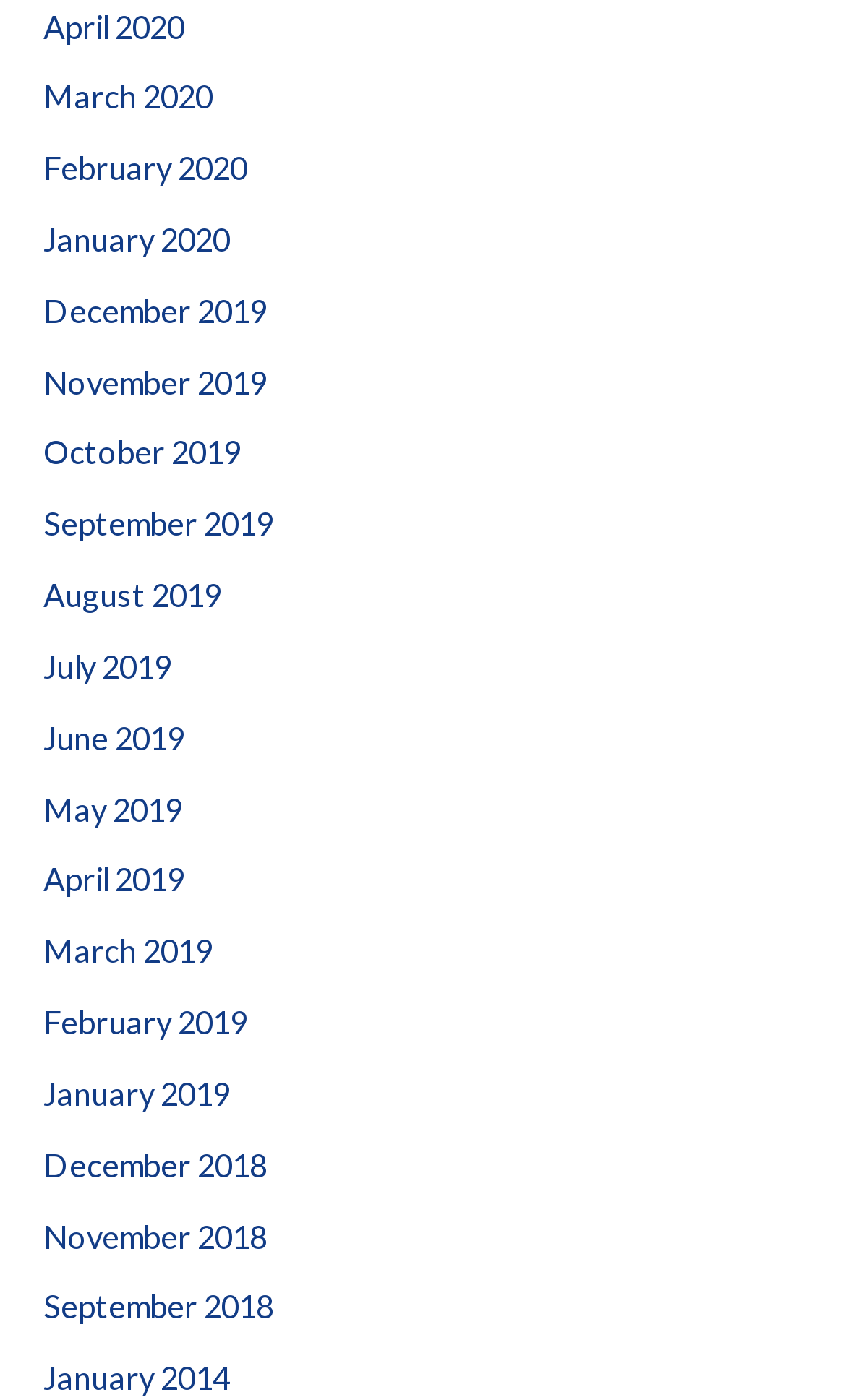With reference to the image, please provide a detailed answer to the following question: What is the latest month listed in 2018?

By examining the list of links, I found that the latest month listed in 2018 is November 2018, which is located above December 2018.